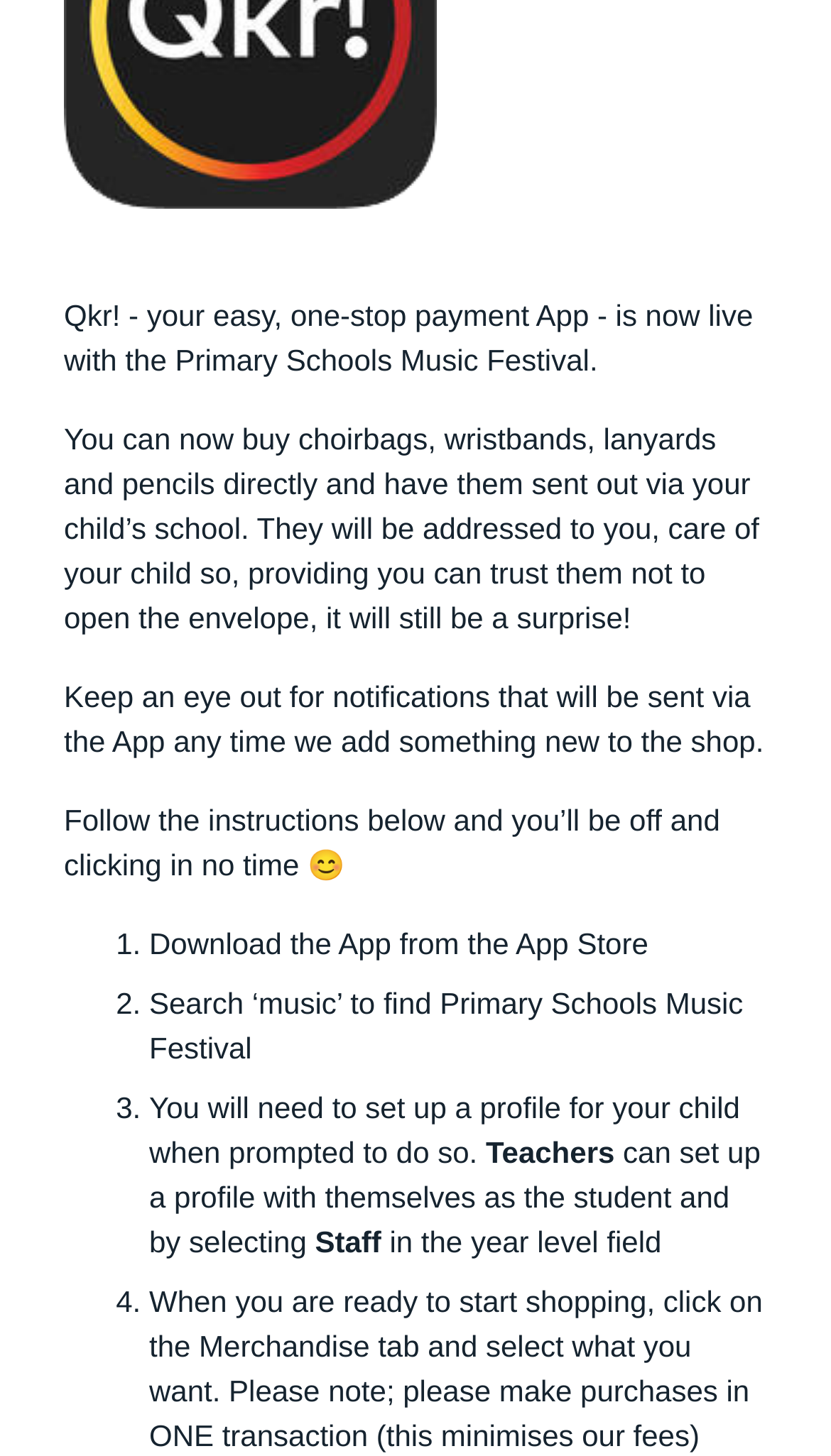Bounding box coordinates are to be given in the format (top-left x, top-left y, bottom-right x, bottom-right y). All values must be floating point numbers between 0 and 1. Provide the bounding box coordinate for the UI element described as: Store

[0.0, 0.116, 1.0, 0.176]